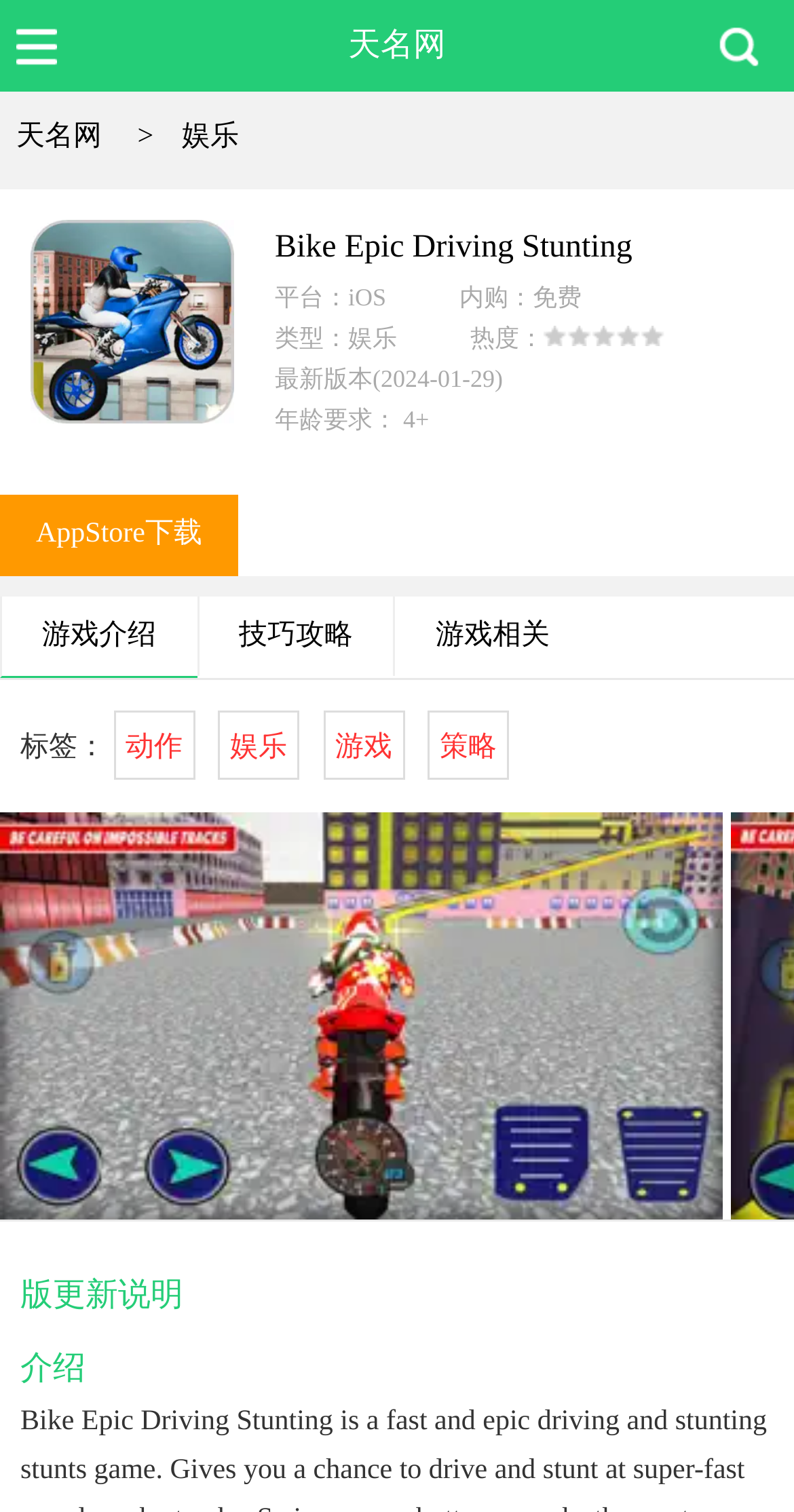Find the bounding box coordinates of the element to click in order to complete the given instruction: "Click the link to download from AppStore."

[0.0, 0.327, 0.3, 0.381]